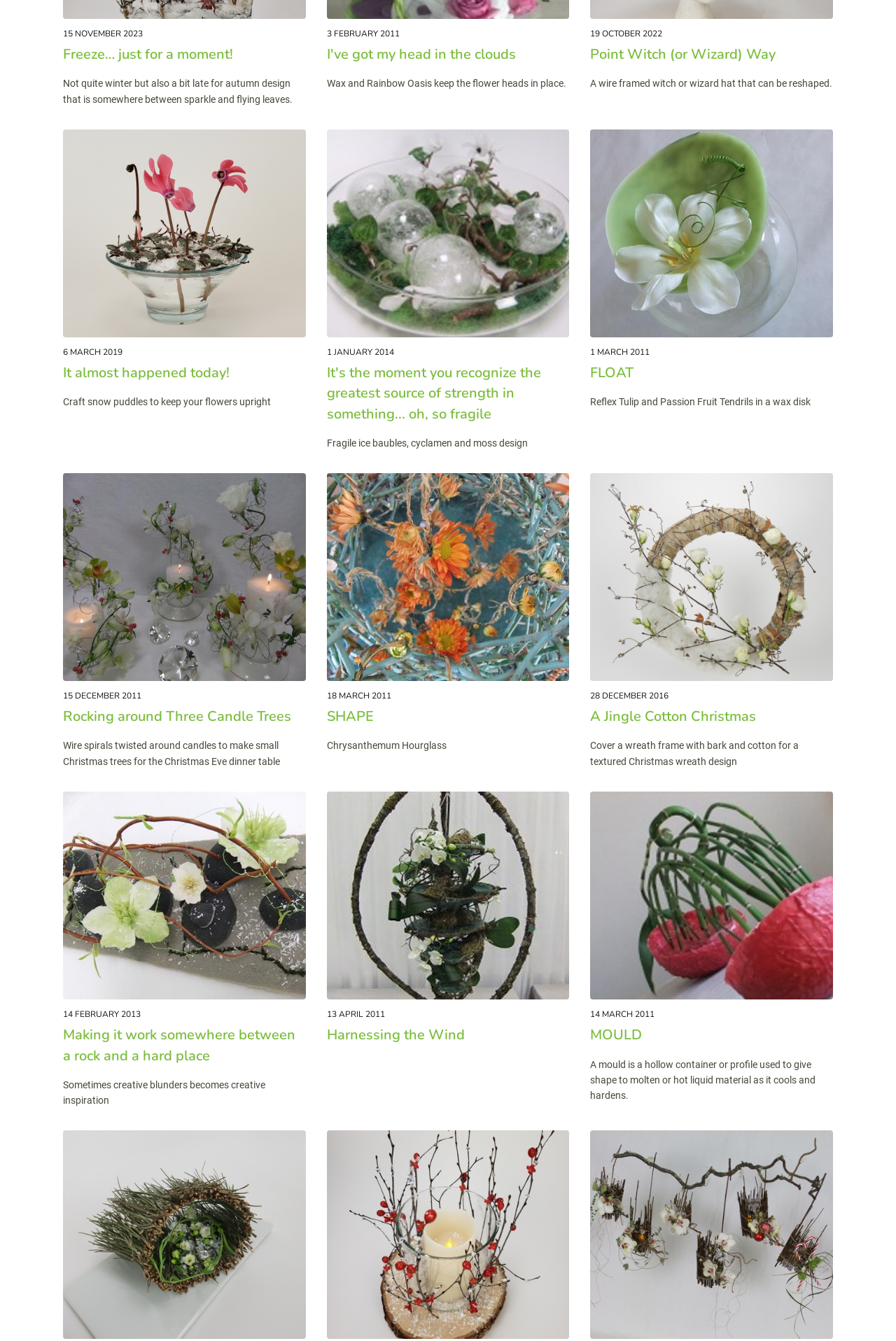Find the bounding box coordinates for the element that must be clicked to complete the instruction: "Read 'Not quite winter but also a bit late for autumn design that is somewhere between sparkle and flying leaves.' text". The coordinates should be four float numbers between 0 and 1, indicated as [left, top, right, bottom].

[0.07, 0.058, 0.327, 0.078]